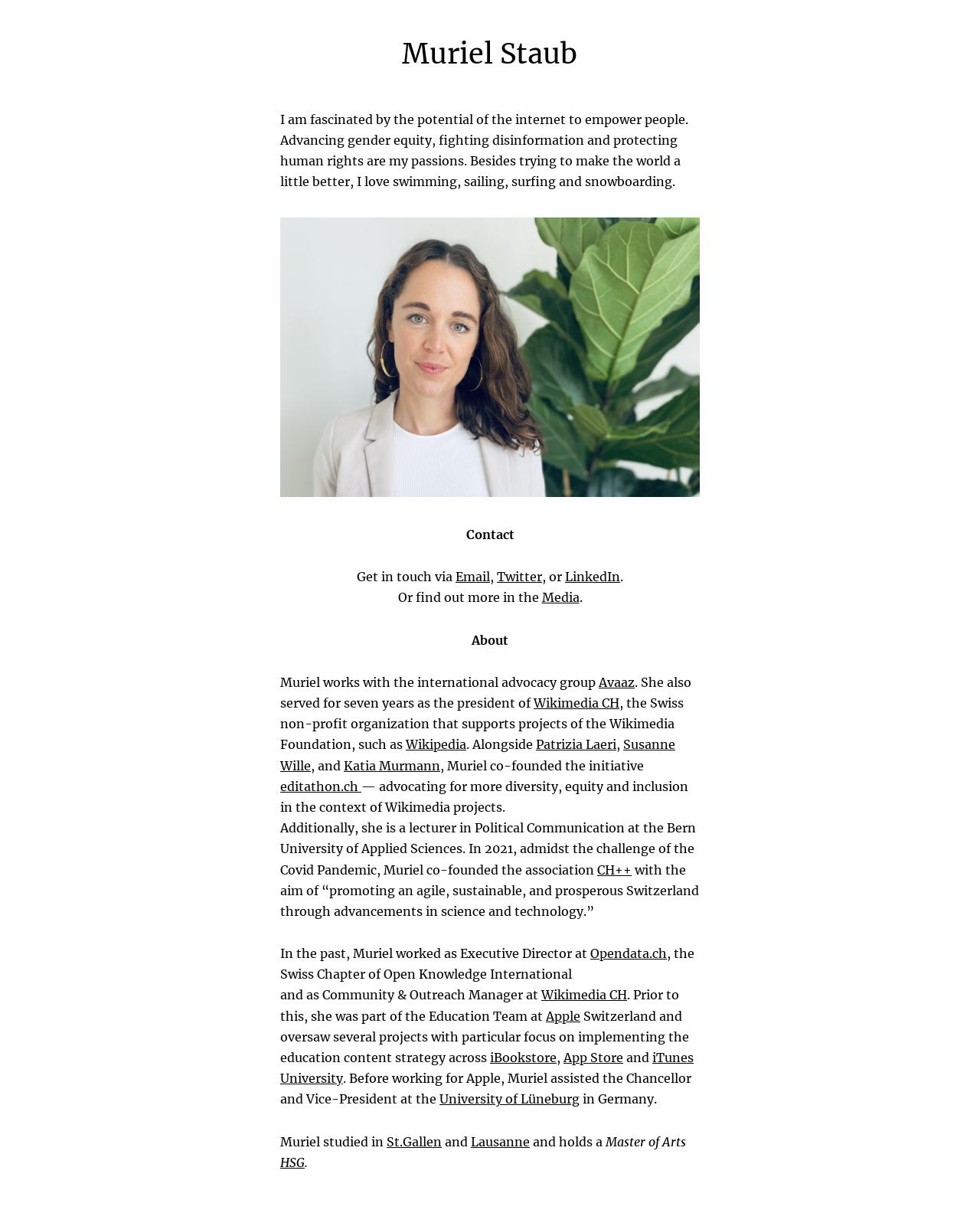What is the name of the university where Muriel studied?
Refer to the screenshot and deliver a thorough answer to the question presented.

The webpage mentions that Muriel studied in St.Gallen and Lausanne, and holds a Master of Arts degree from HSG.